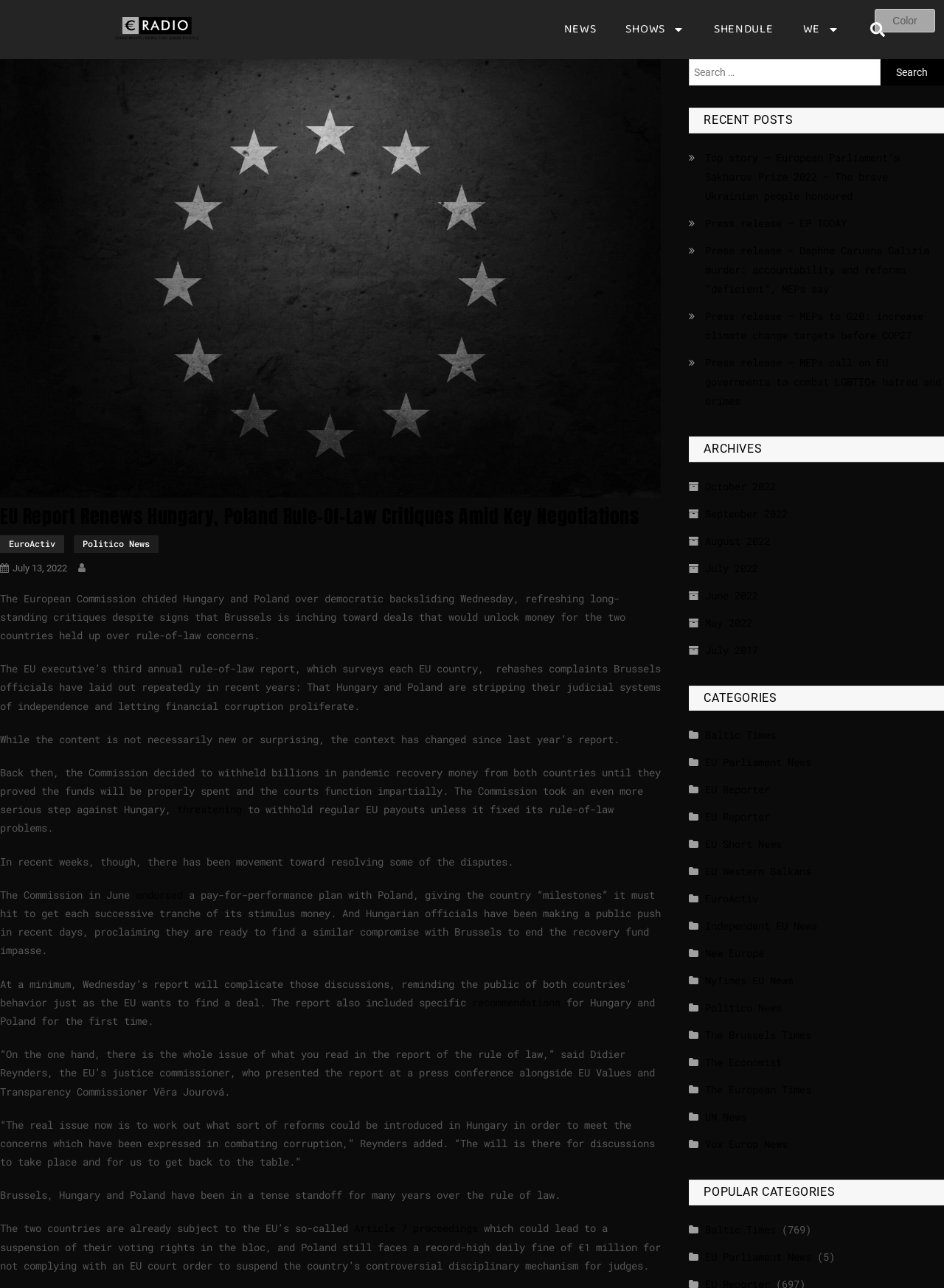Answer the question briefly using a single word or phrase: 
What is the date mentioned in the article?

July 13, 2022